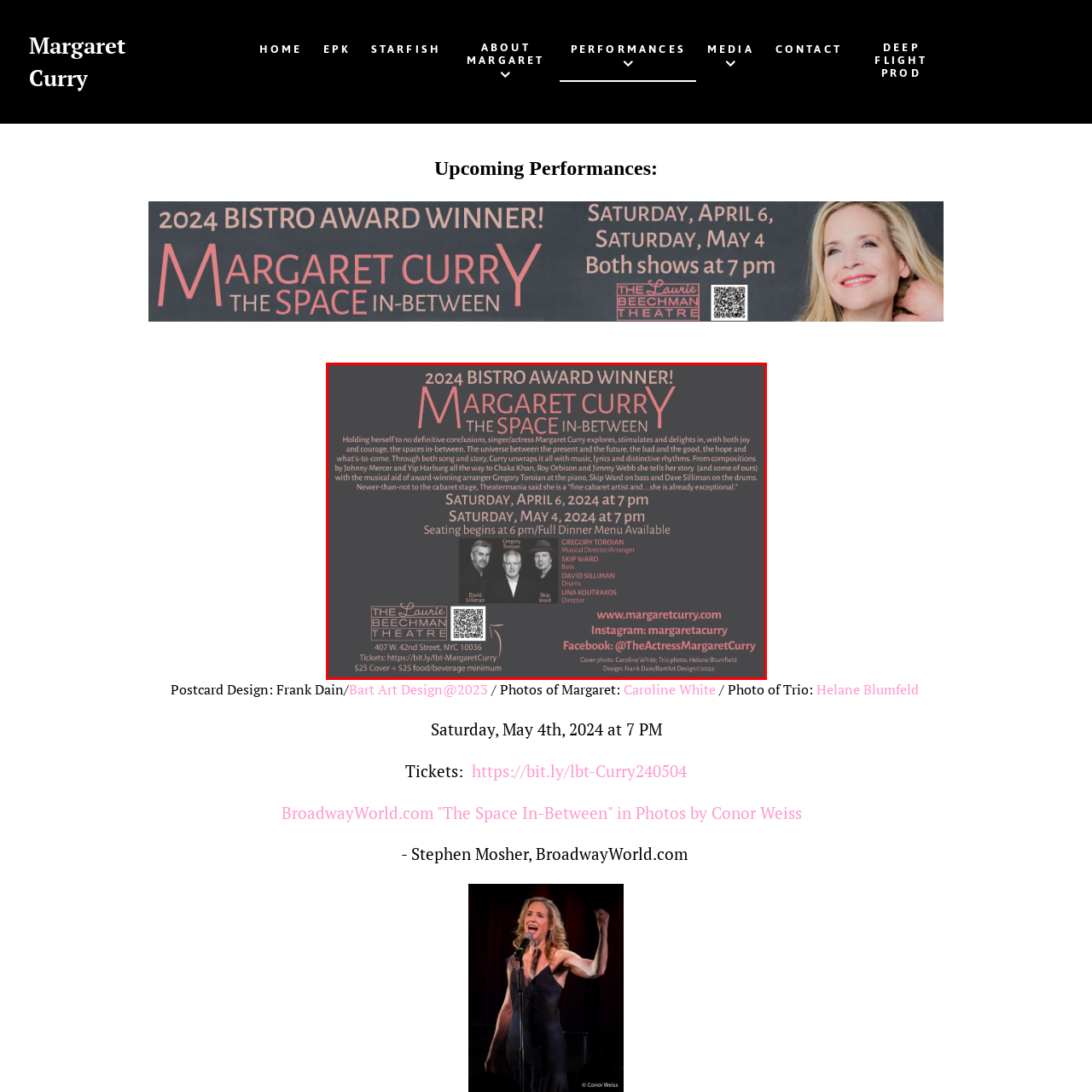What is the date of the upcoming performance?
Look at the image surrounded by the red border and respond with a one-word or short-phrase answer based on your observation.

May 4, 2024